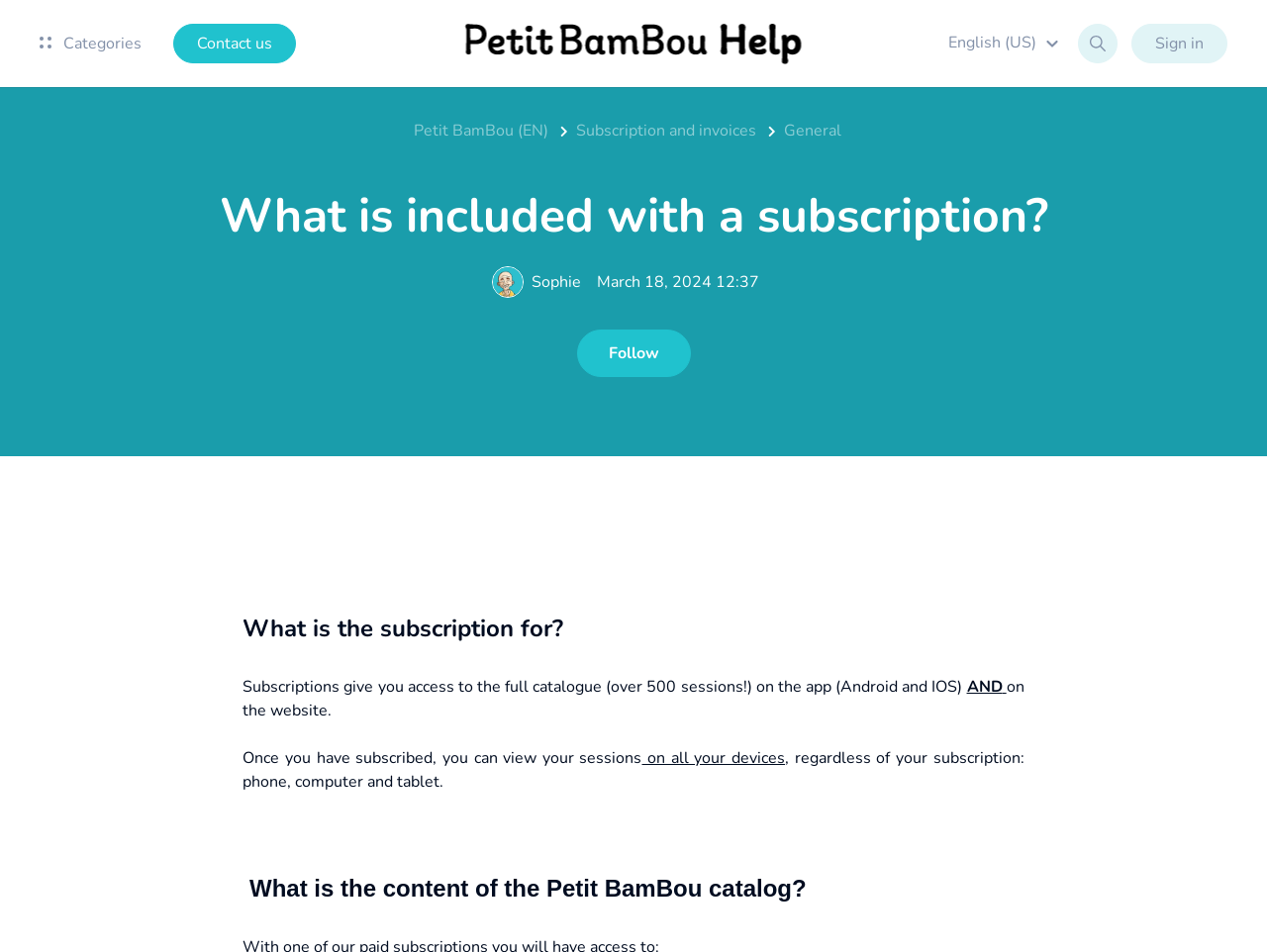Please determine the heading text of this webpage.

What is included with a subscription?